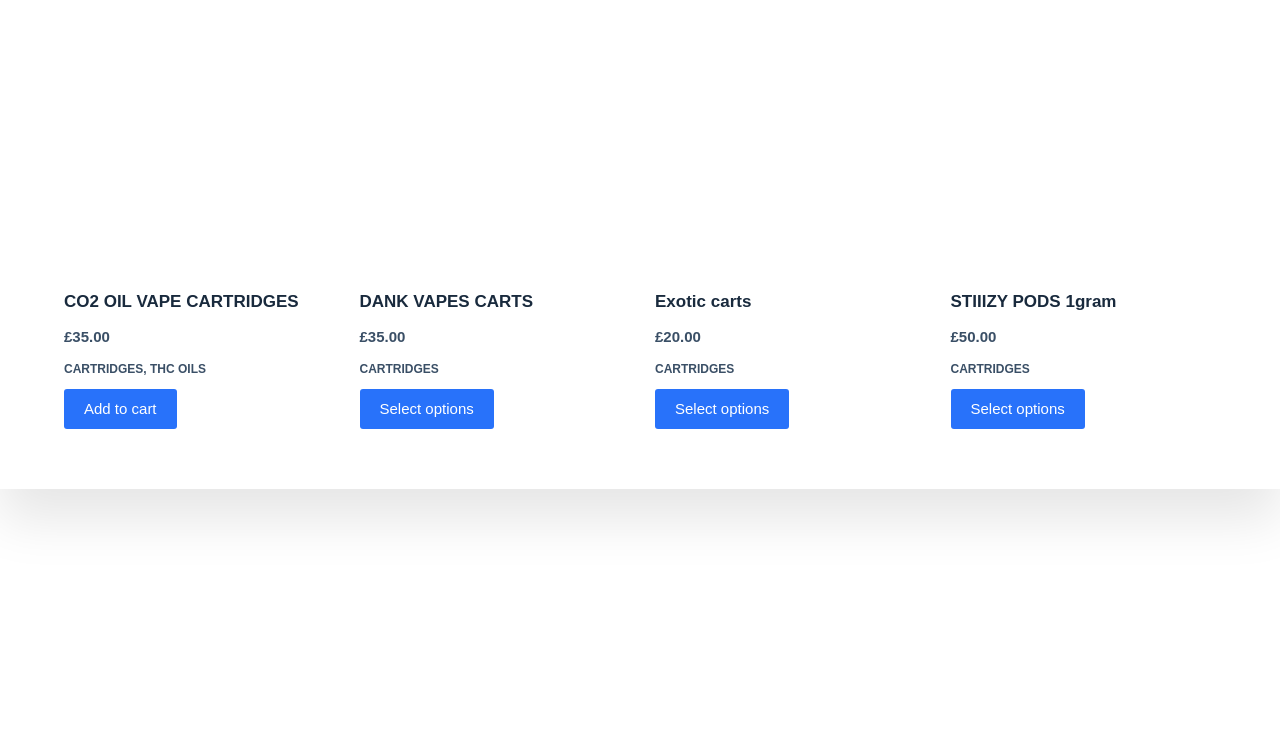Please locate the bounding box coordinates for the element that should be clicked to achieve the following instruction: "View CO2 OIL VAPE CARTRIDGES product". Ensure the coordinates are given as four float numbers between 0 and 1, i.e., [left, top, right, bottom].

[0.05, 0.394, 0.233, 0.42]